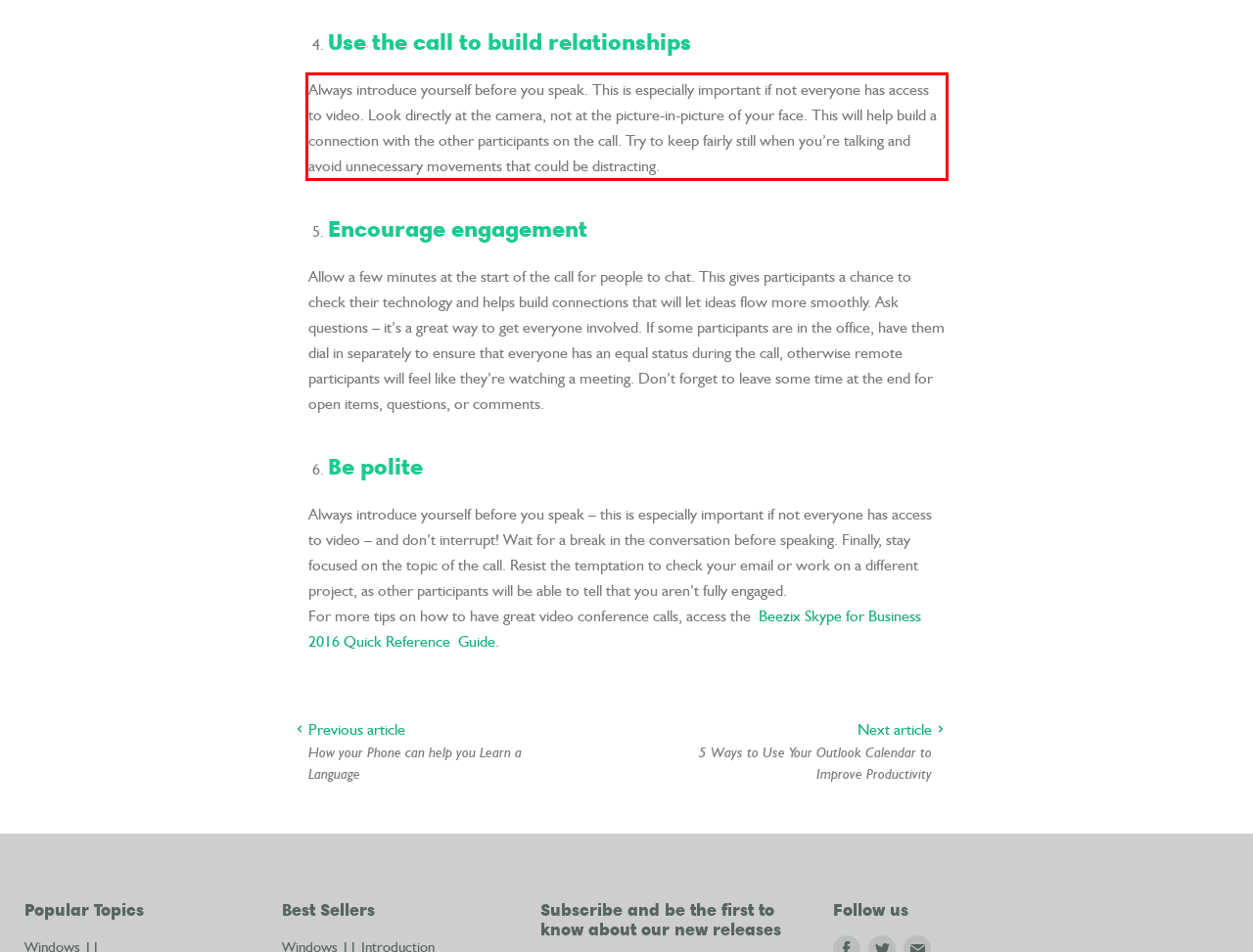With the given screenshot of a webpage, locate the red rectangle bounding box and extract the text content using OCR.

Always introduce yourself before you speak. This is especially important if not everyone has access to video. Look directly at the camera, not at the picture-in-picture of your face. This will help build a connection with the other participants on the call. Try to keep fairly still when you’re talking and avoid unnecessary movements that could be distracting.